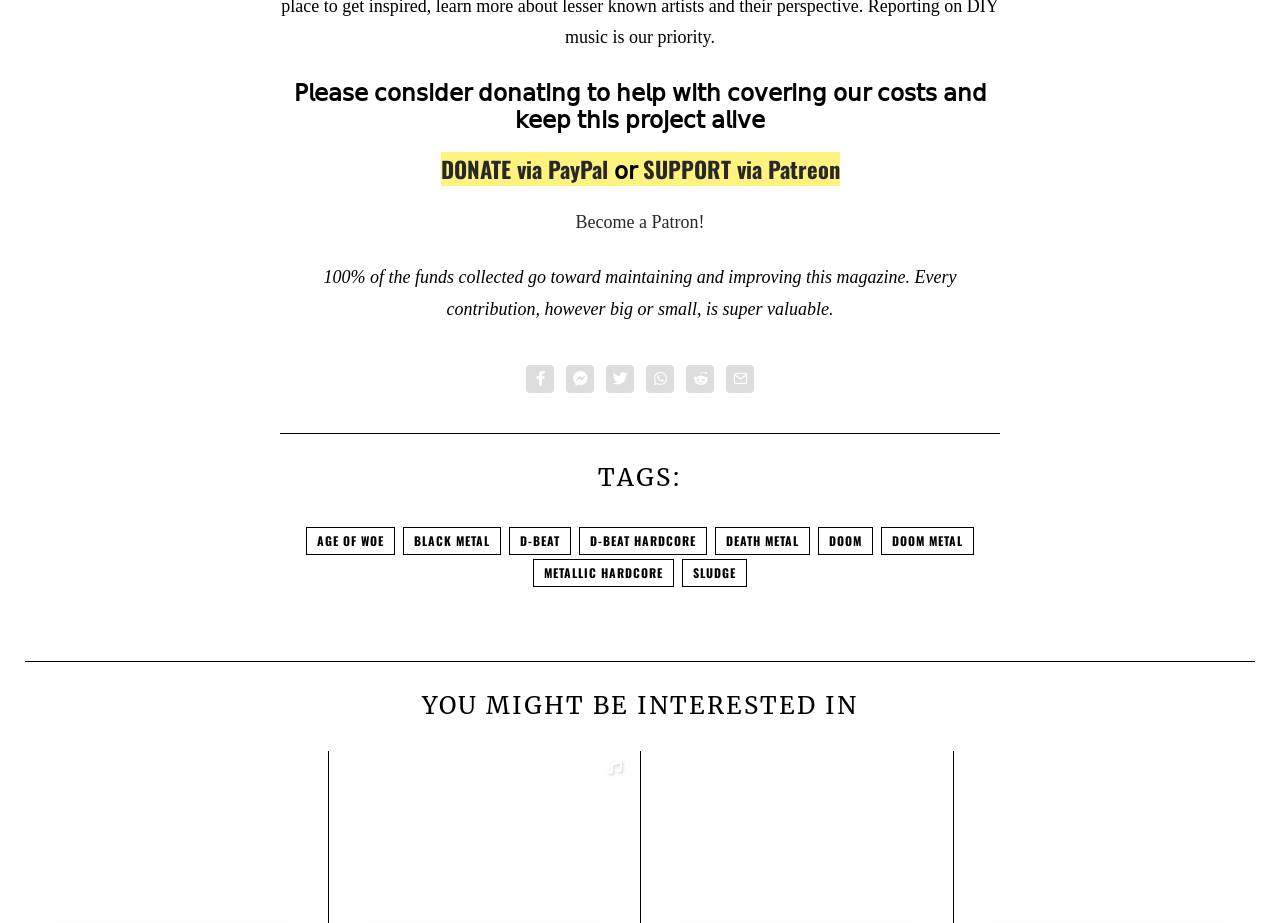Given the following UI element description: "Reddit", find the bounding box coordinates in the webpage screenshot.

[0.536, 0.396, 0.558, 0.426]